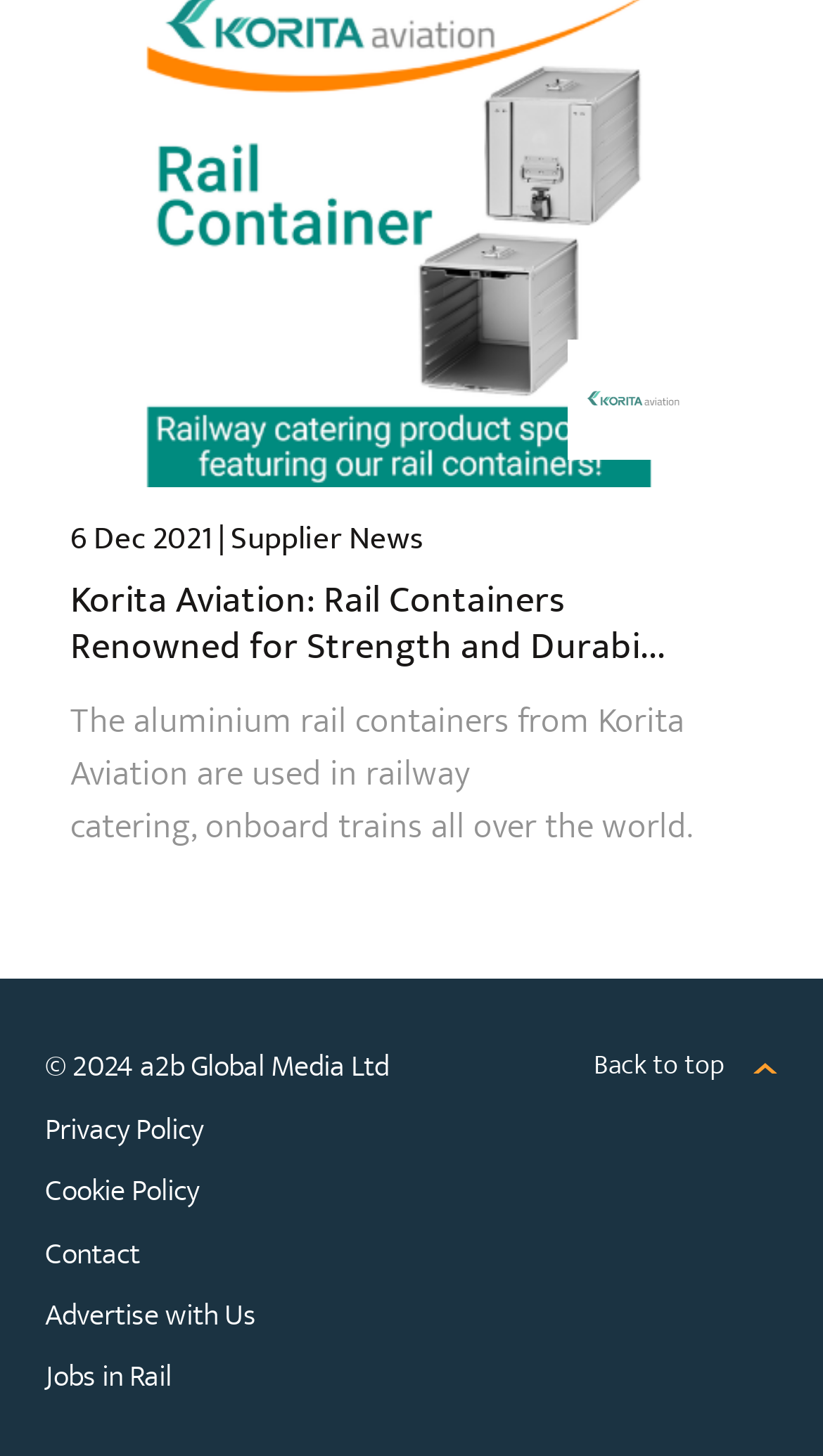Please specify the bounding box coordinates of the clickable section necessary to execute the following command: "Read about Korita Aviation".

[0.086, 0.397, 0.883, 0.466]